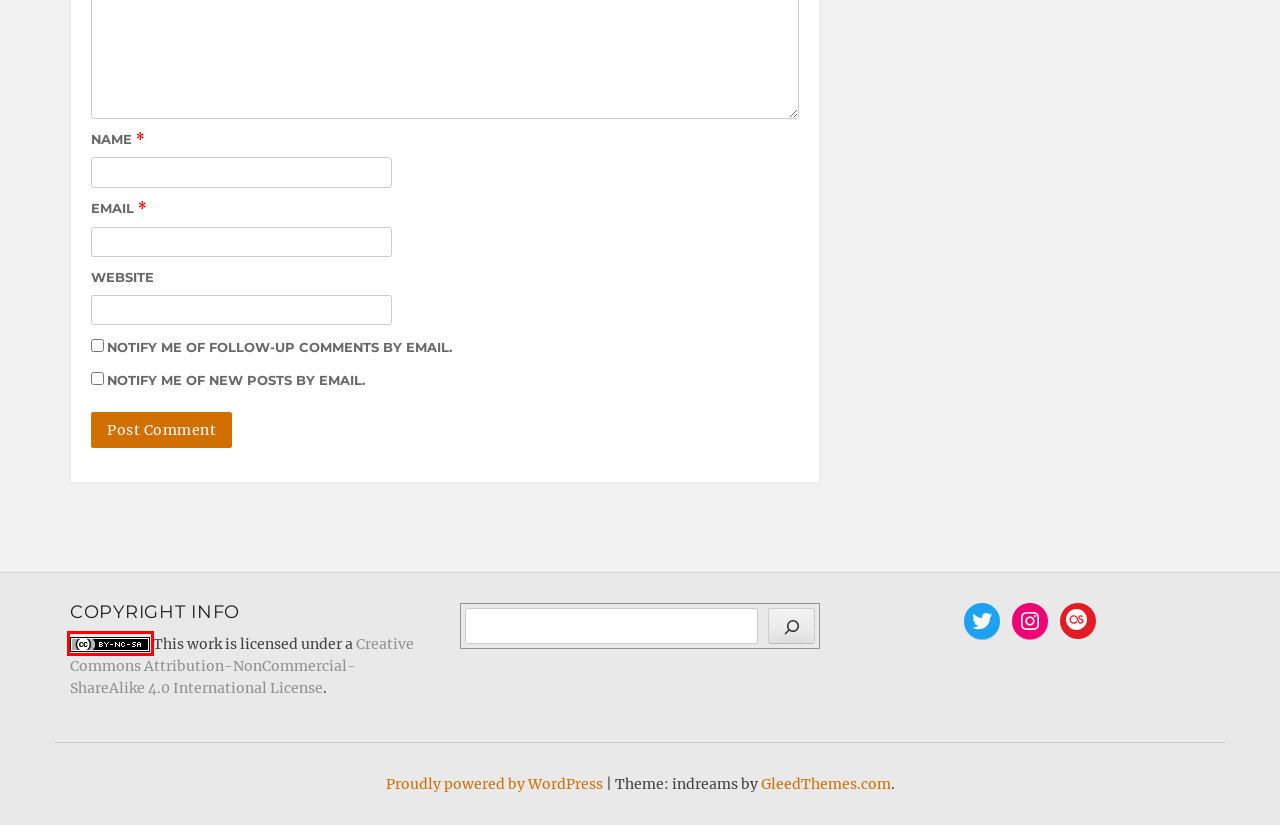You have been given a screenshot of a webpage, where a red bounding box surrounds a UI element. Identify the best matching webpage description for the page that loads after the element in the bounding box is clicked. Options include:
A. Dee Beattie answered my questions! – canspice.org
B. Cheryl Sluis answered my questions! – canspice.org
C. canspice.org
D. Wherein I describe “fractally wrong” using Christy Clark as an example – canspice.org
E. CC BY-NC-SA 4.0 Deed | Attribution-NonCommercial-ShareAlike 4.0 International
 | Creative Commons
F. Querying for slashes in Elasticsearch 0.90 – canspice.org
G. Blog Tool, Publishing Platform, and CMS – WordPress.org
H. Uncategorised – canspice.org

E